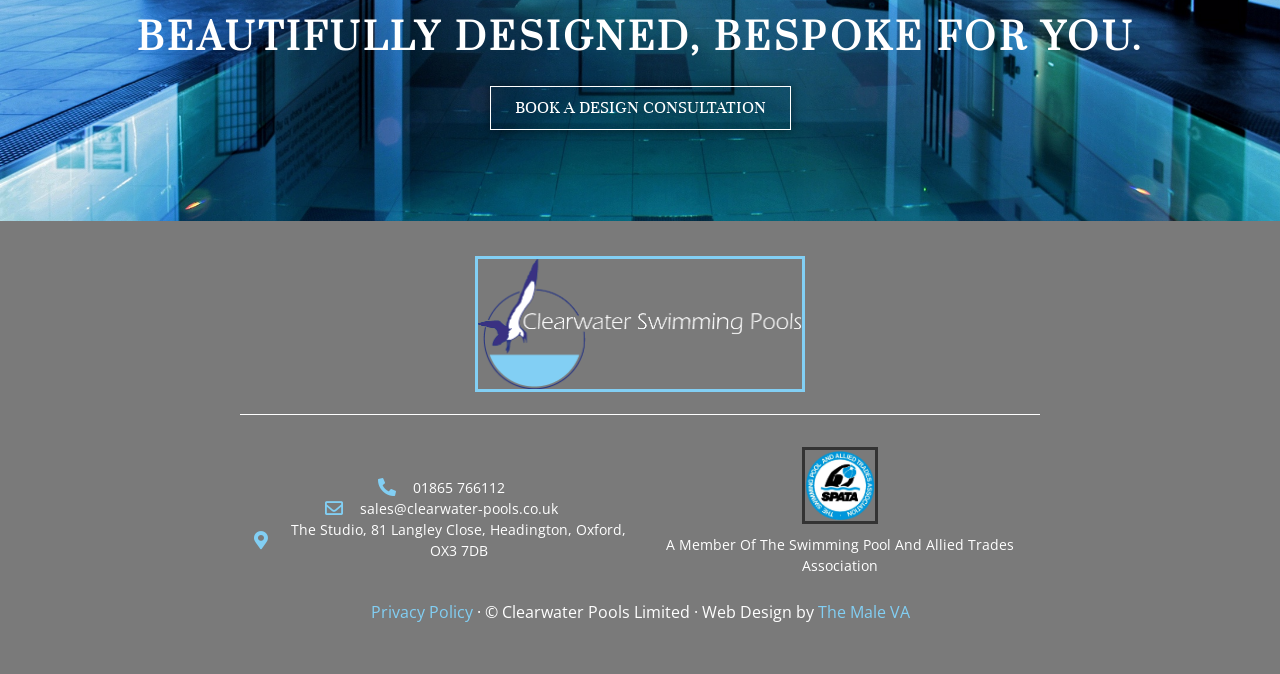What is the company's phone number?
Using the image as a reference, answer with just one word or a short phrase.

01865 766112